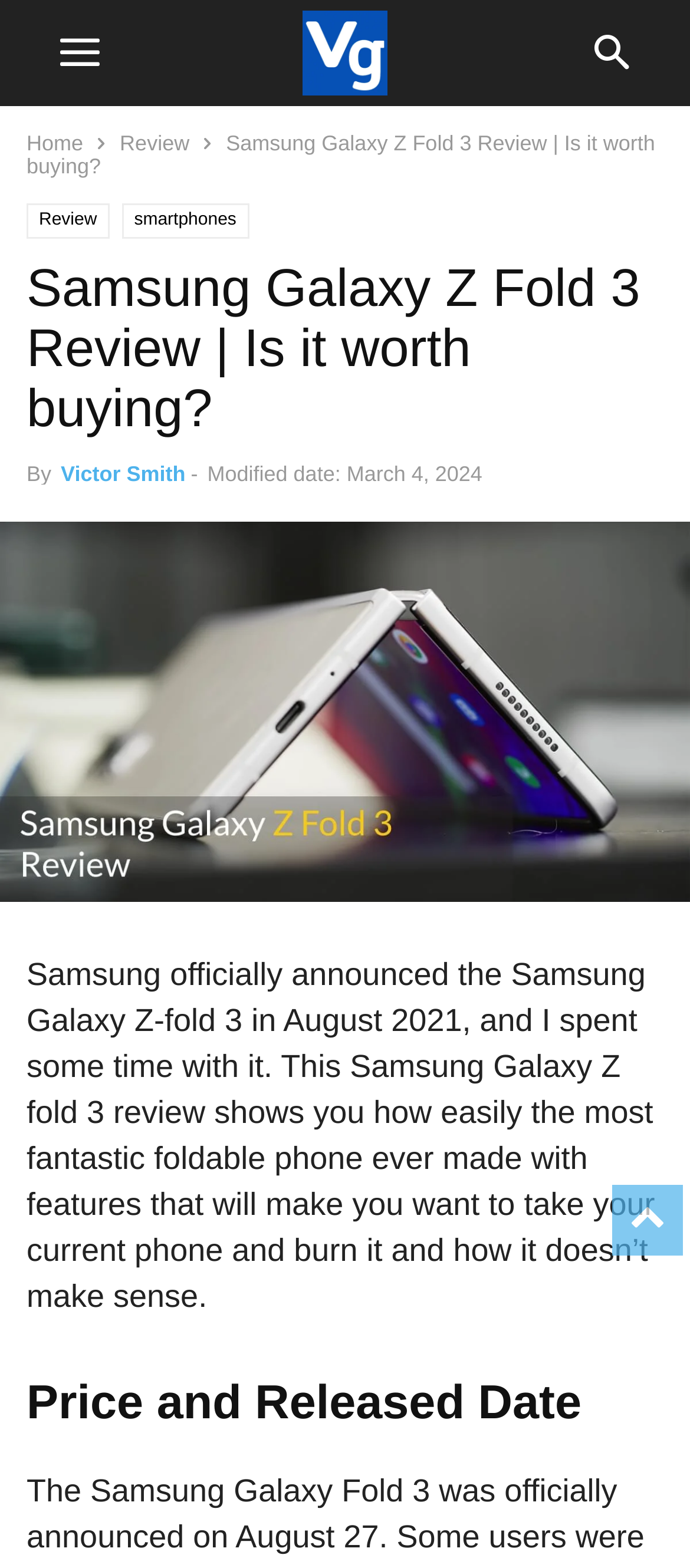Using the provided description Review, find the bounding box coordinates for the UI element. Provide the coordinates in (top-left x, top-left y, bottom-right x, bottom-right y) format, ensuring all values are between 0 and 1.

[0.174, 0.083, 0.275, 0.099]